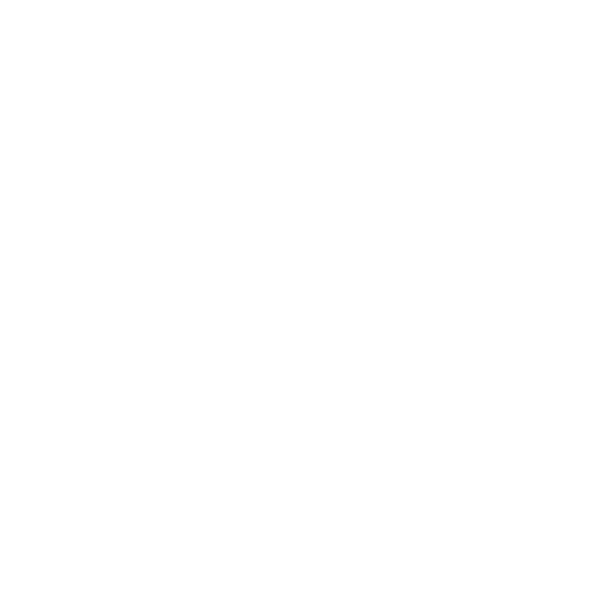What is the design style of the Rexa Collection?
Please utilize the information in the image to give a detailed response to the question.

The caption states that the brand's identity emphasizes contemporary and elegant aesthetics, which implies that the design style of the Rexa Collection is modern and sophisticated.